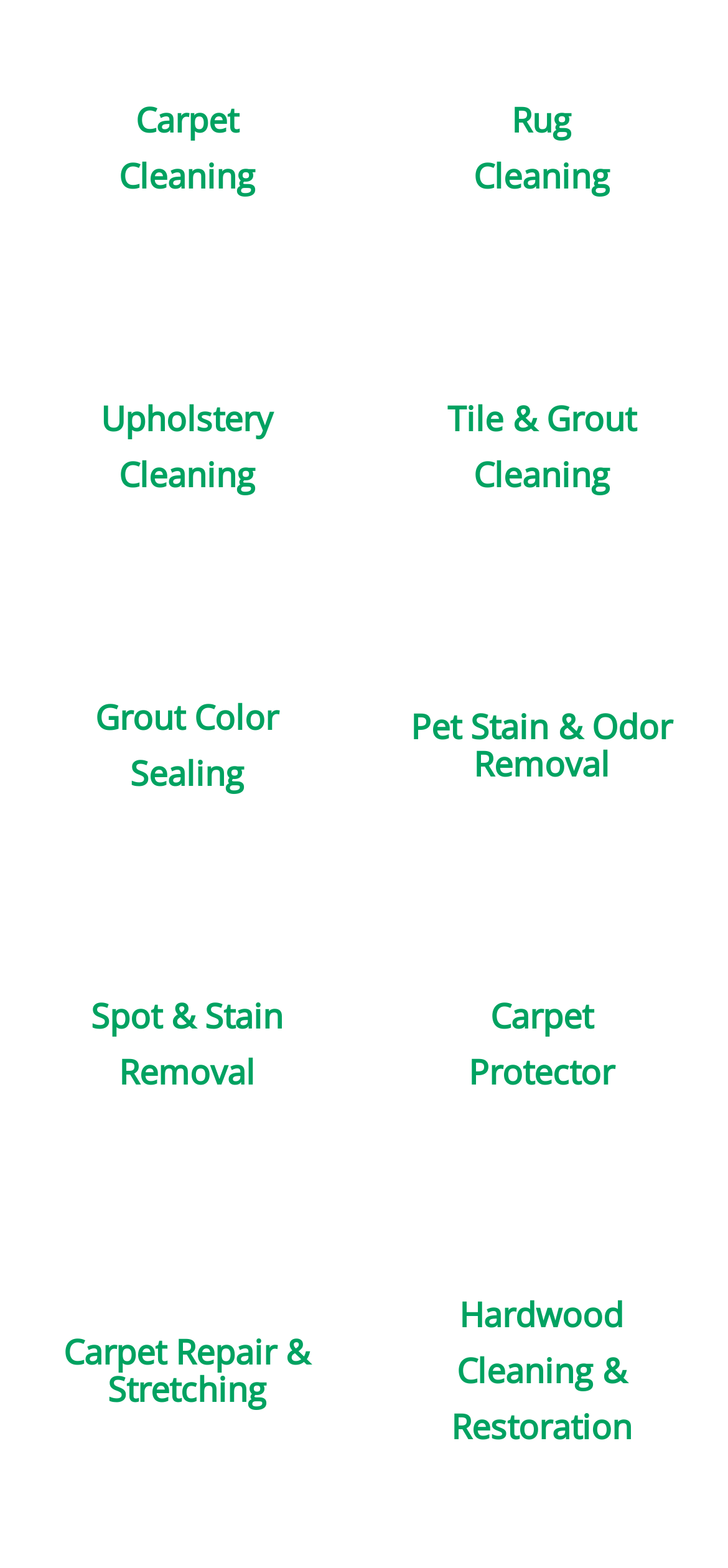Provide a brief response using a word or short phrase to this question:
What is the service that involves removing stains and odors from pets?

Pet Stain & Odor Removal